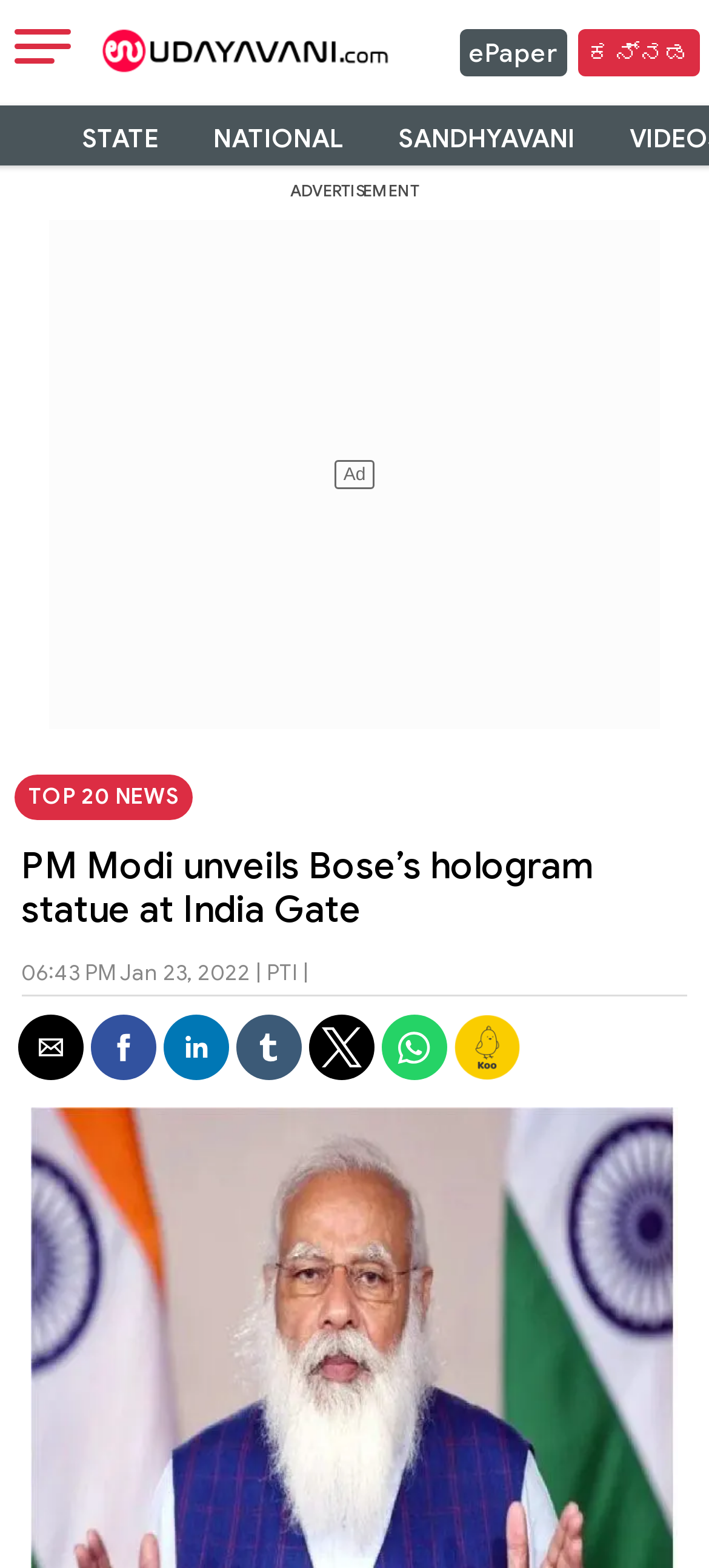Locate the bounding box coordinates of the clickable area to execute the instruction: "Visit the Kannada page". Provide the coordinates as four float numbers between 0 and 1, represented as [left, top, right, bottom].

[0.814, 0.019, 0.986, 0.049]